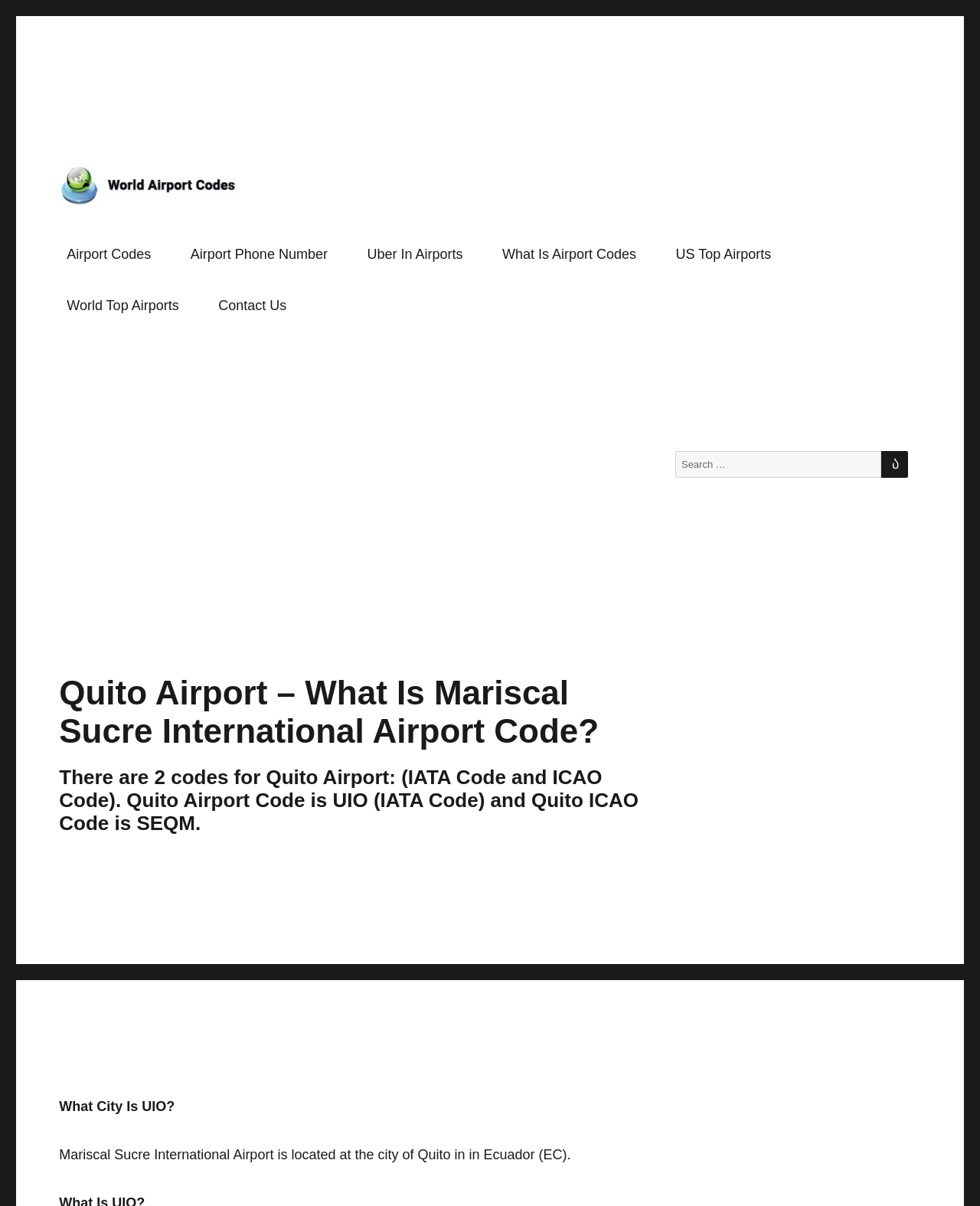What is the IATA code for Quito Airport?
Please use the image to provide a one-word or short phrase answer.

UIO